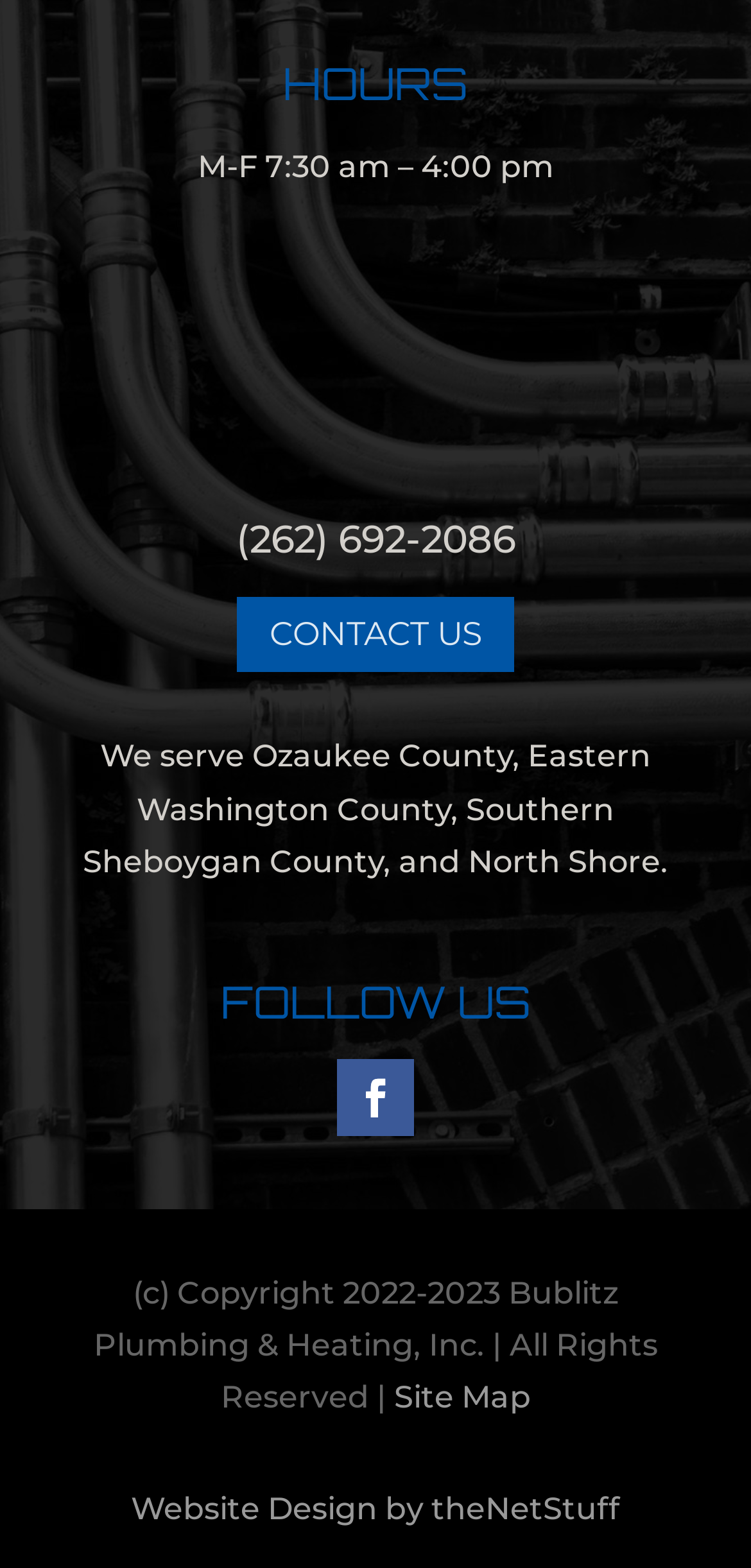Find and provide the bounding box coordinates for the UI element described here: "Site Map". The coordinates should be given as four float numbers between 0 and 1: [left, top, right, bottom].

[0.524, 0.88, 0.706, 0.903]